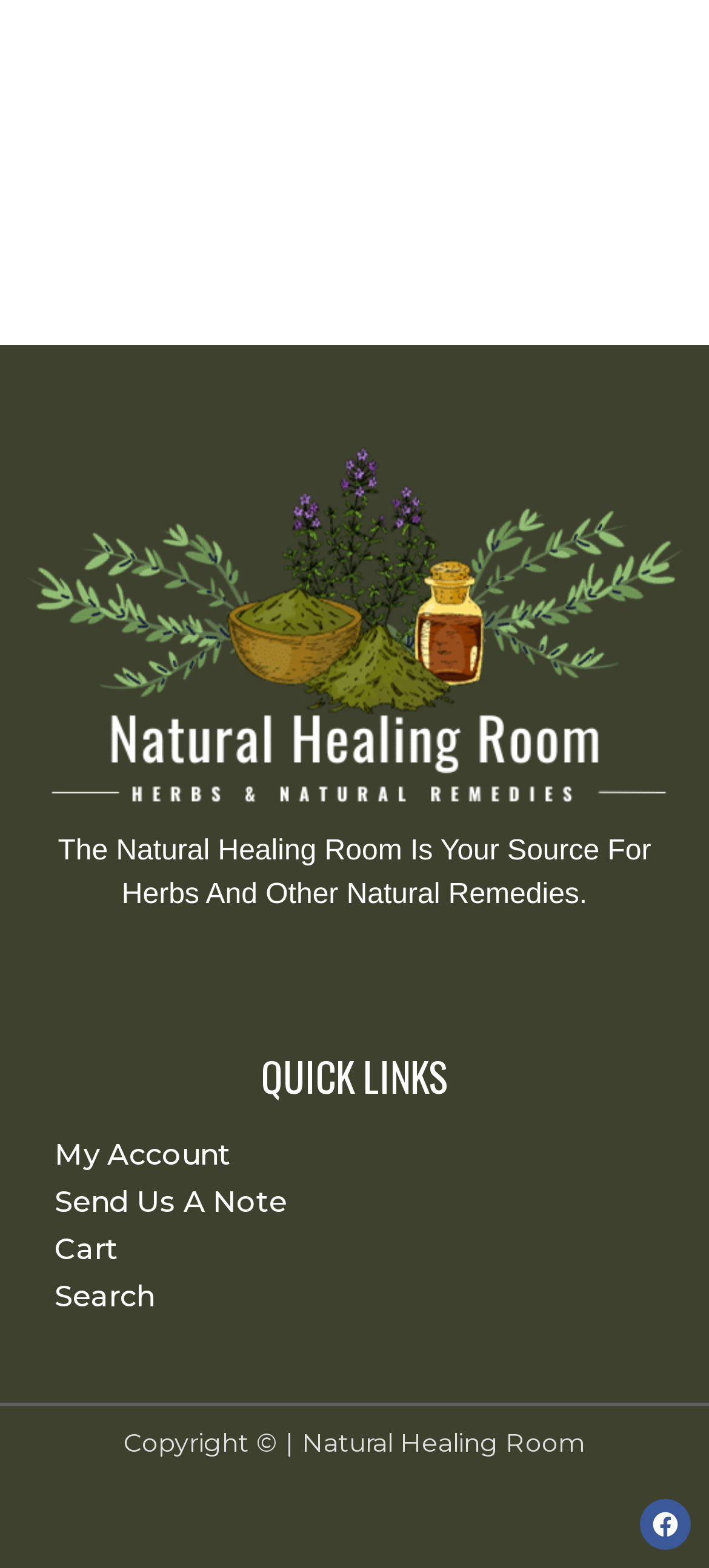What is the name of the website?
Examine the image closely and answer the question with as much detail as possible.

The name of the website can be found in the StaticText element with the text 'The Natural Healing Room Is Your Source For Herbs And Other Natural Remedies.' at the top of the page.